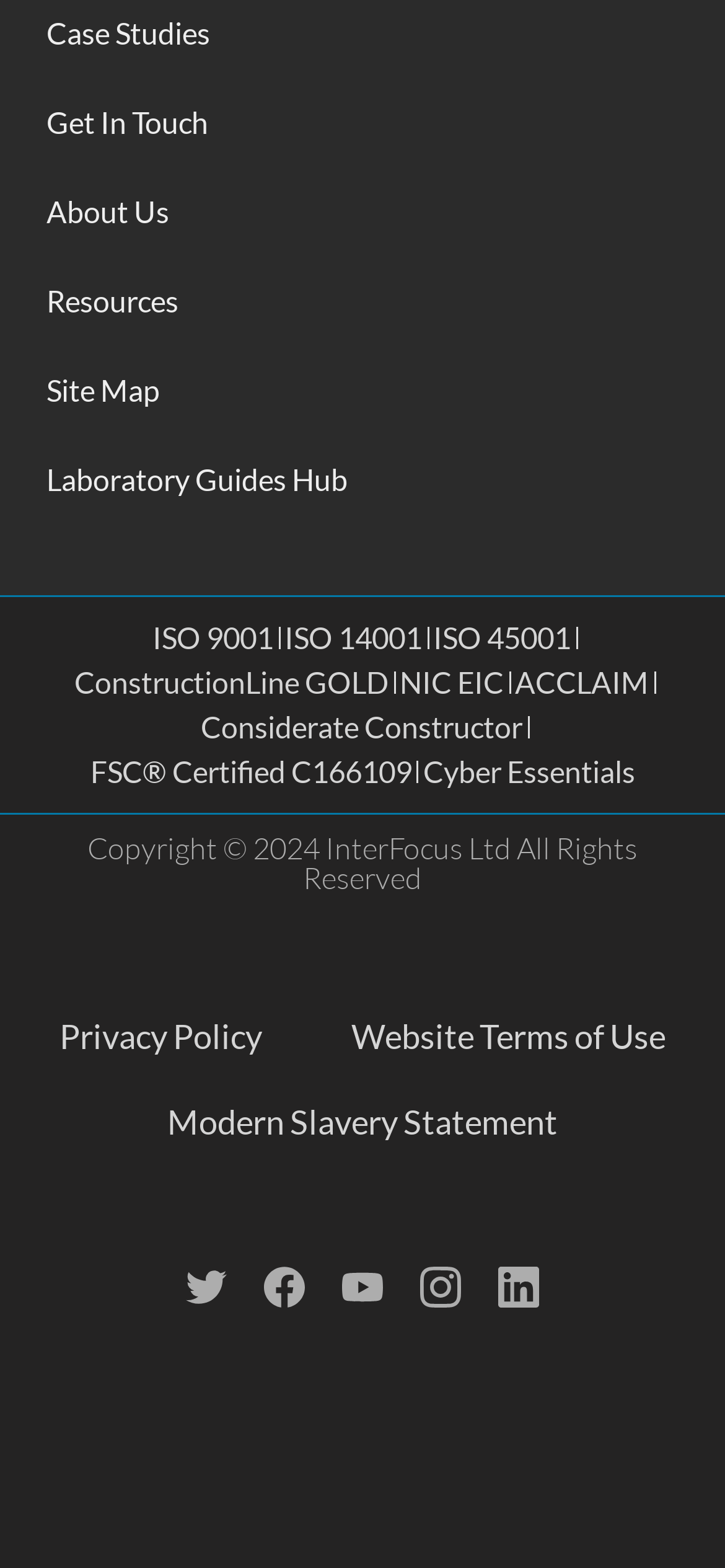Locate the bounding box for the described UI element: "Twitter Twitter". Ensure the coordinates are four float numbers between 0 and 1, formatted as [left, top, right, bottom].

[0.256, 0.808, 0.313, 0.834]